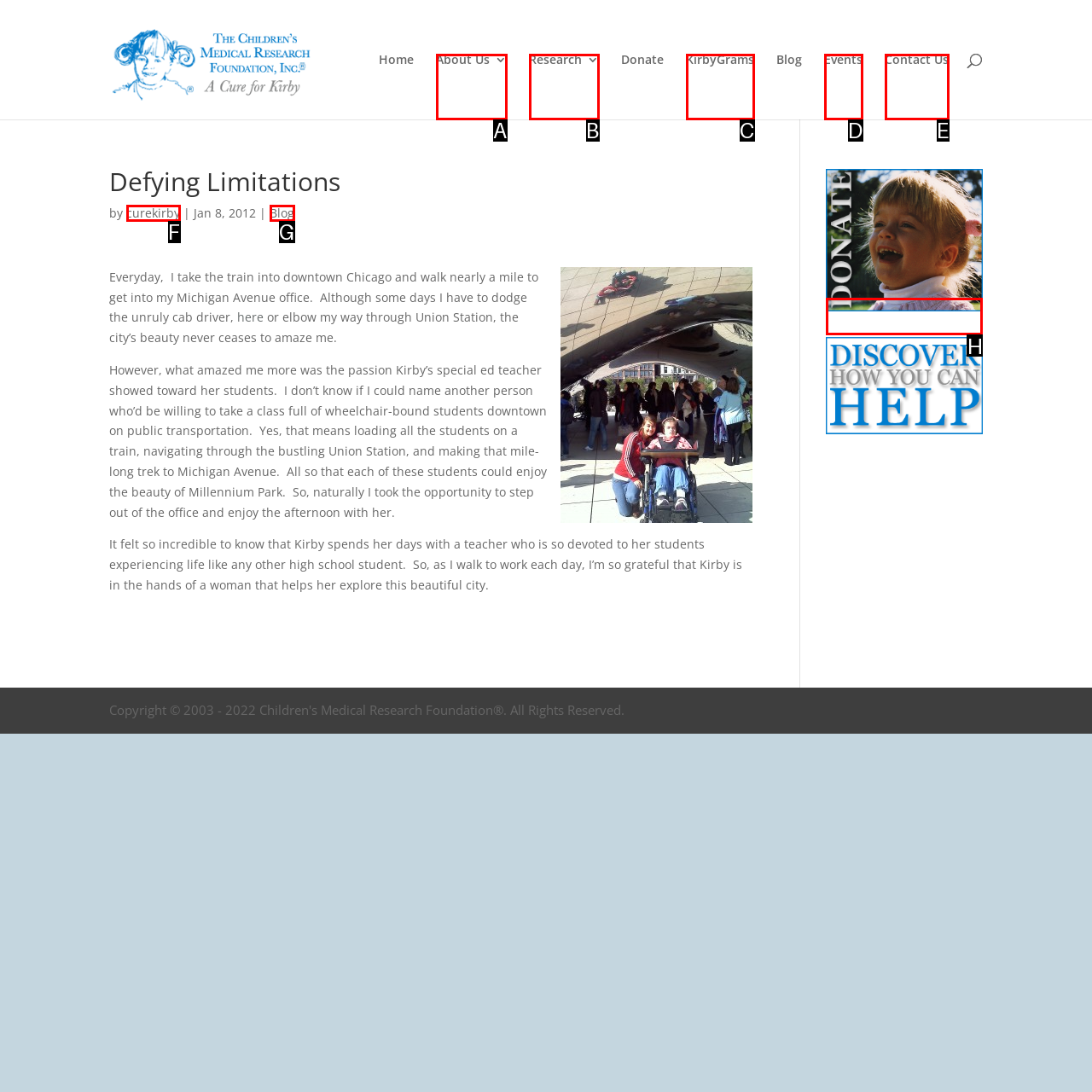Pick the option that best fits the description: alt="Donate to Cure Kirby". Reply with the letter of the matching option directly.

H